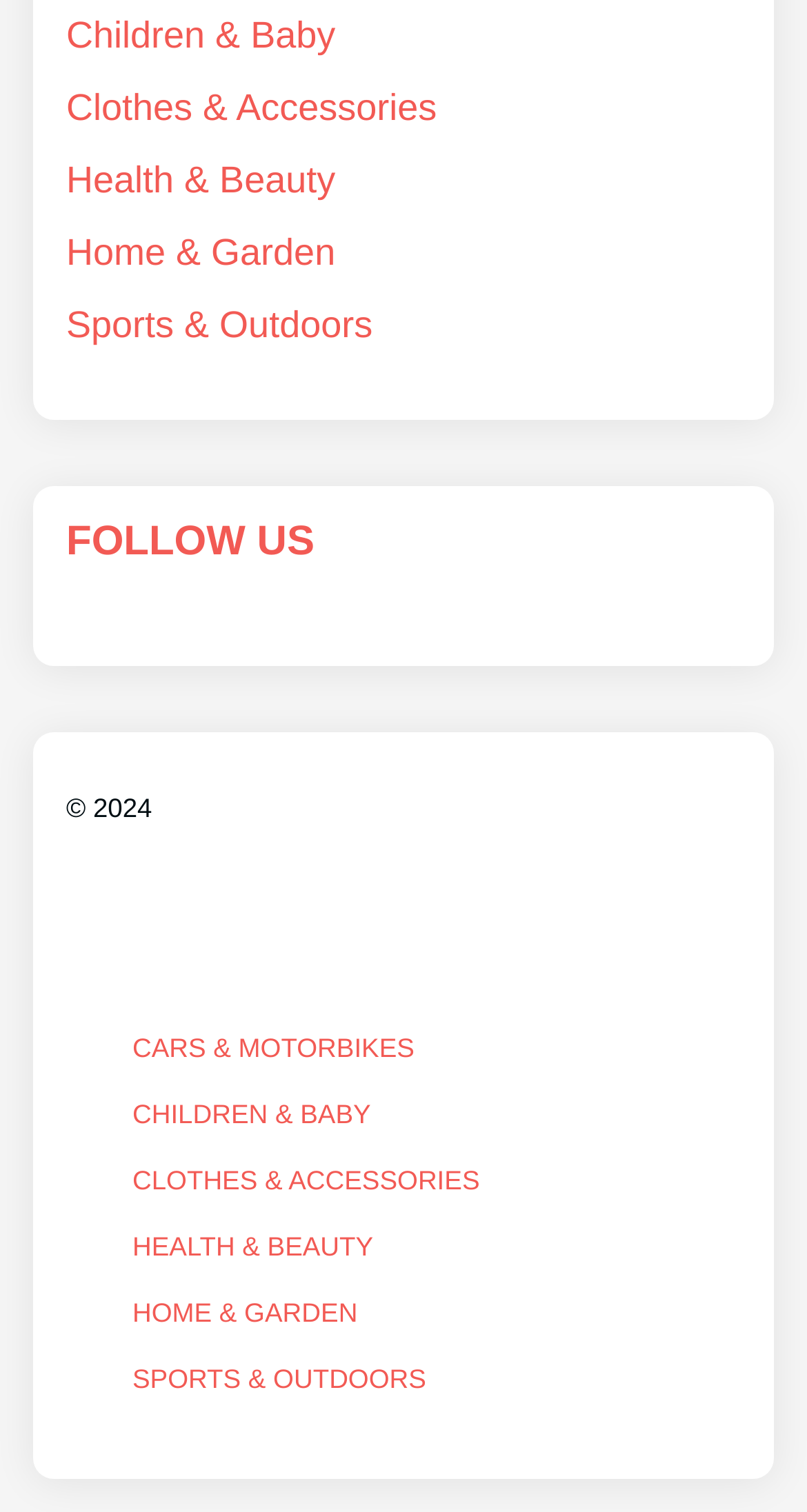What is the last category listed on the bottom?
Refer to the screenshot and deliver a thorough answer to the question presented.

By looking at the bottom section of the webpage, I can see a list of categories, and the last one listed is 'SPORTS & OUTDOORS'.